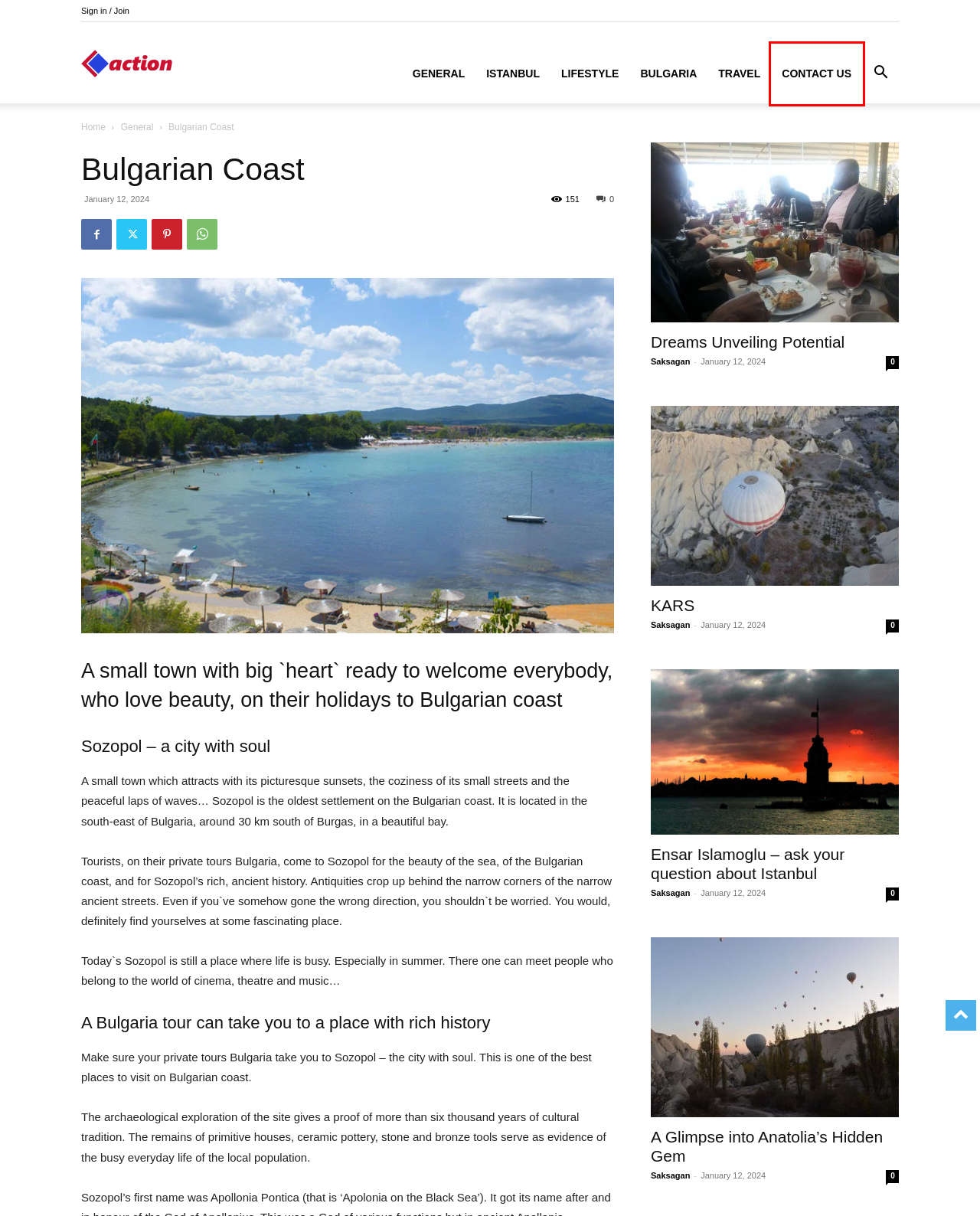You have a screenshot of a webpage with a red rectangle bounding box around an element. Identify the best matching webpage description for the new page that appears after clicking the element in the bounding box. The descriptions are:
A. Contact Us | Action
B. Action | Do Cappadocia
C. Bulgaria | Action
D. A Glimpse into Anatolia’s Hidden Gem | Action
E. Istanbul | Action
F. Ensar Islamoglu – ask your question about Istanbul | Action
G. General | Action
H. KARS | Action

A